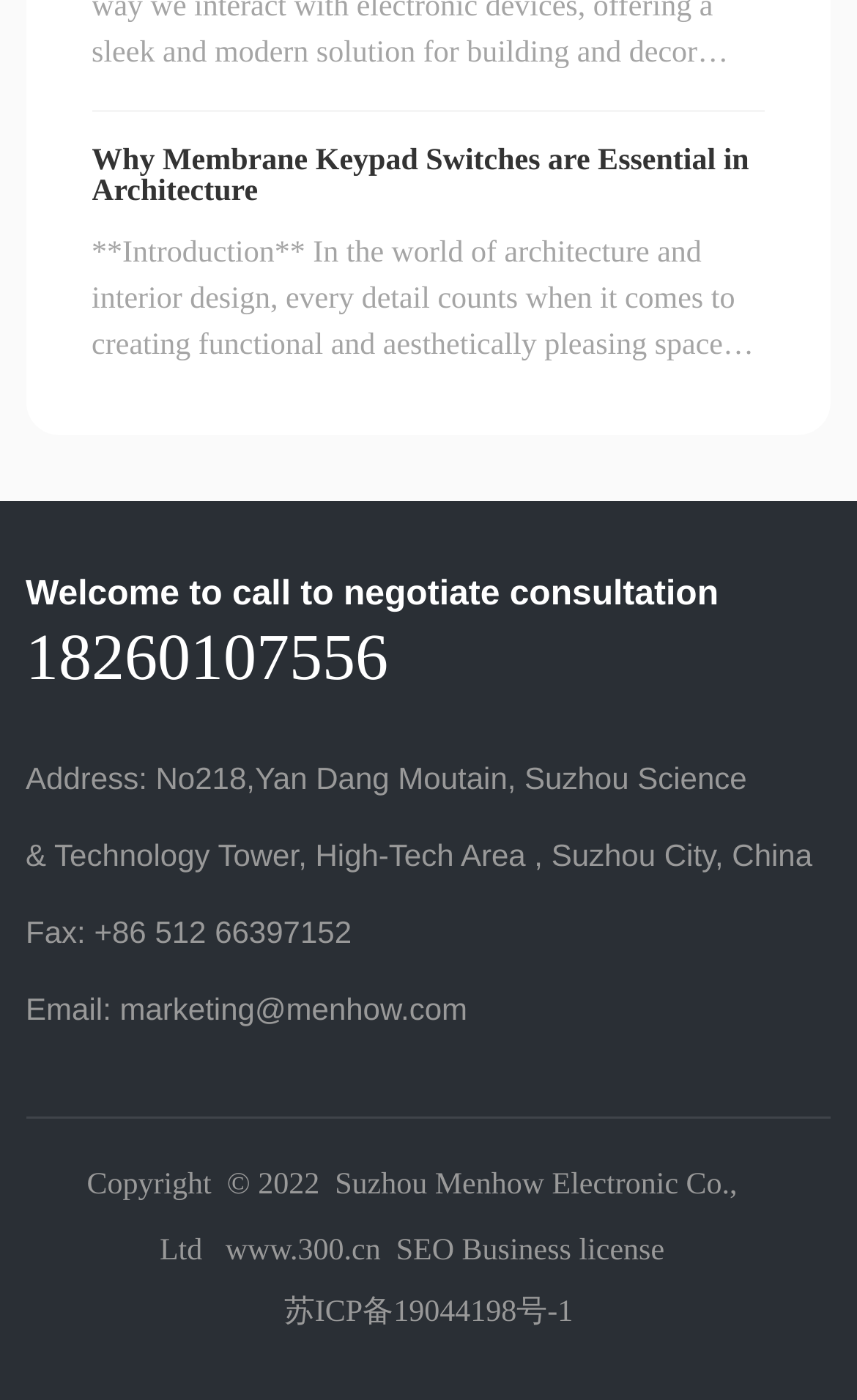Provide the bounding box coordinates of the HTML element described as: "Skip to content". The bounding box coordinates should be four float numbers between 0 and 1, i.e., [left, top, right, bottom].

None